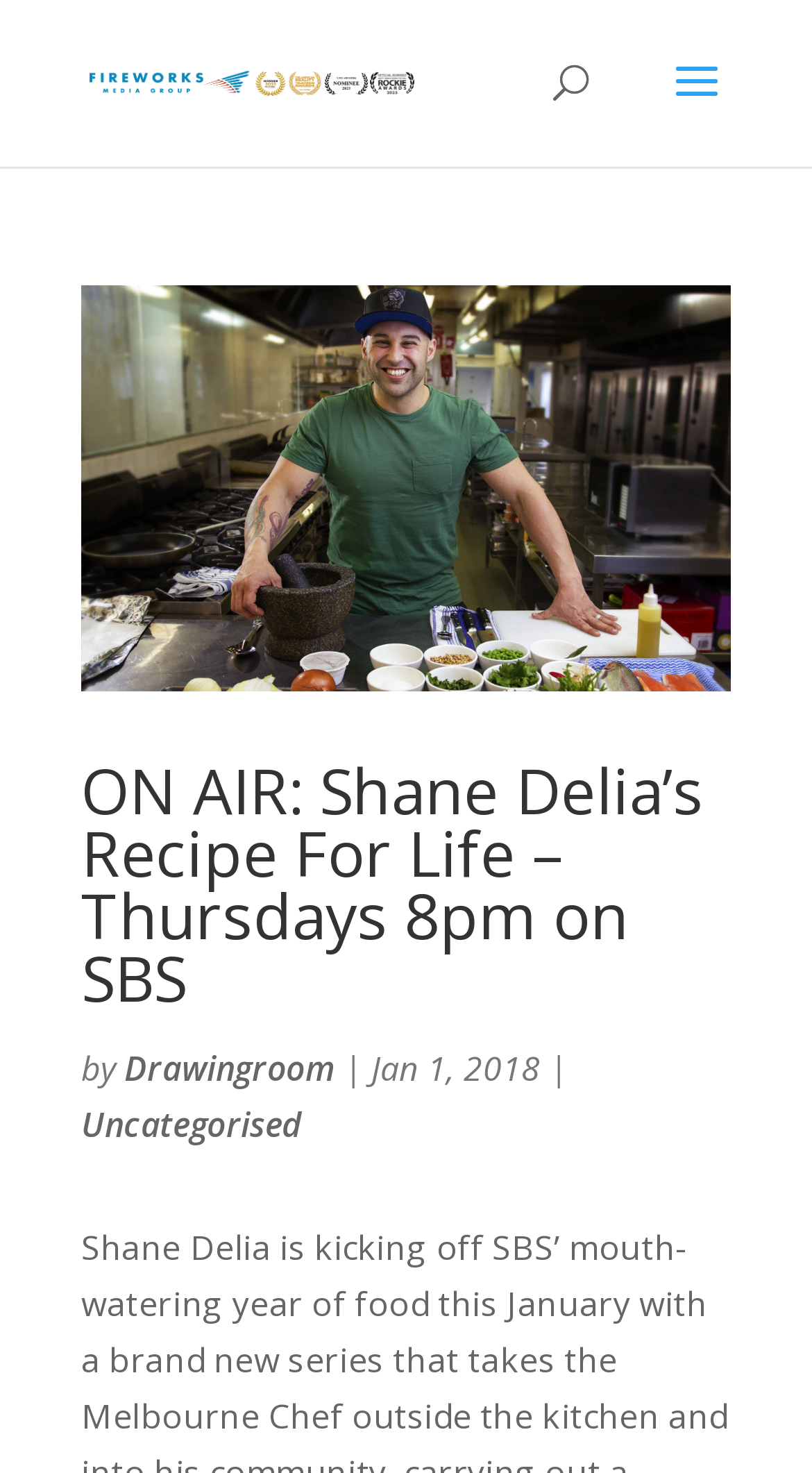What is the category of the TV show? Refer to the image and provide a one-word or short phrase answer.

Uncategorised